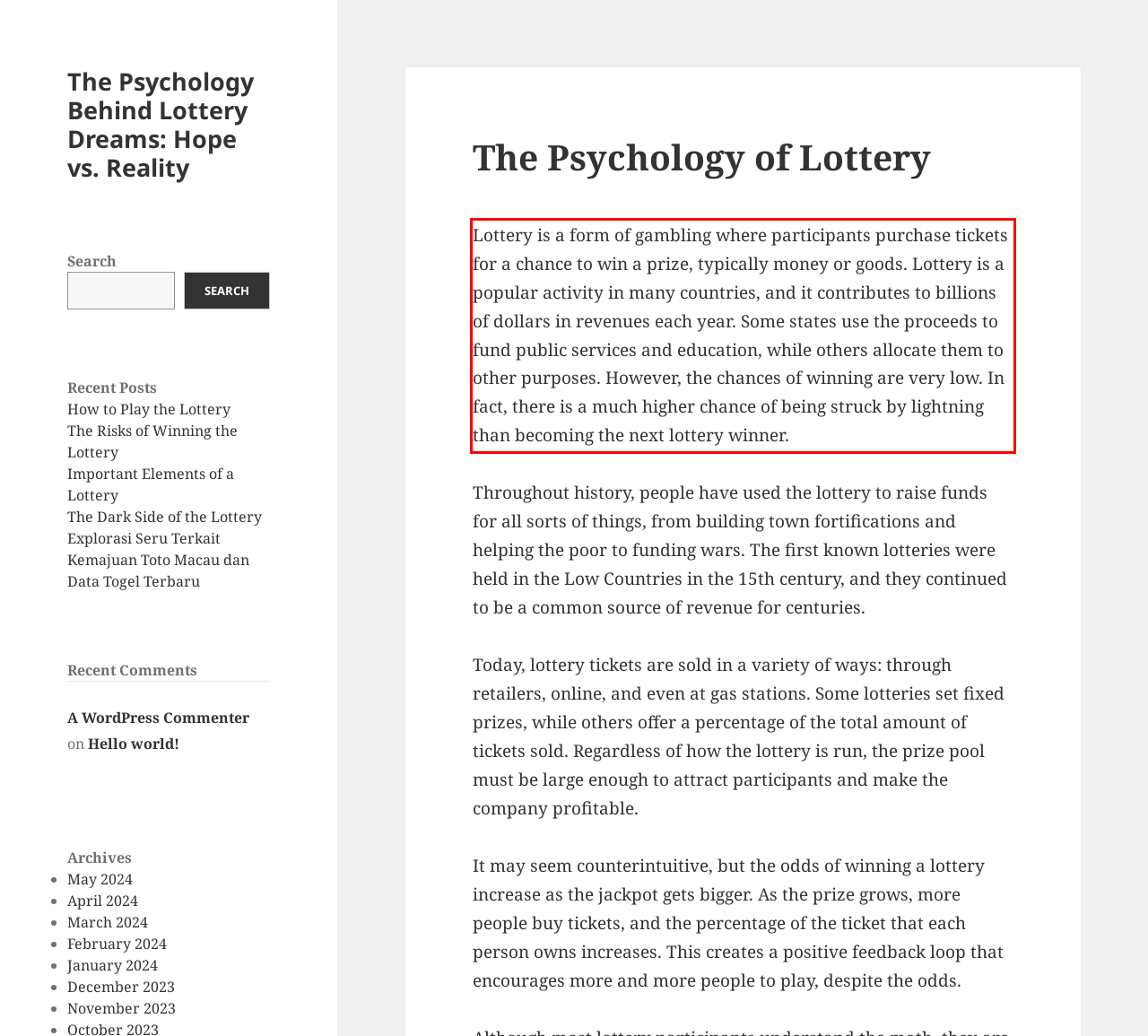Analyze the webpage screenshot and use OCR to recognize the text content in the red bounding box.

Lottery is a form of gambling where participants purchase tickets for a chance to win a prize, typically money or goods. Lottery is a popular activity in many countries, and it contributes to billions of dollars in revenues each year. Some states use the proceeds to fund public services and education, while others allocate them to other purposes. However, the chances of winning are very low. In fact, there is a much higher chance of being struck by lightning than becoming the next lottery winner.